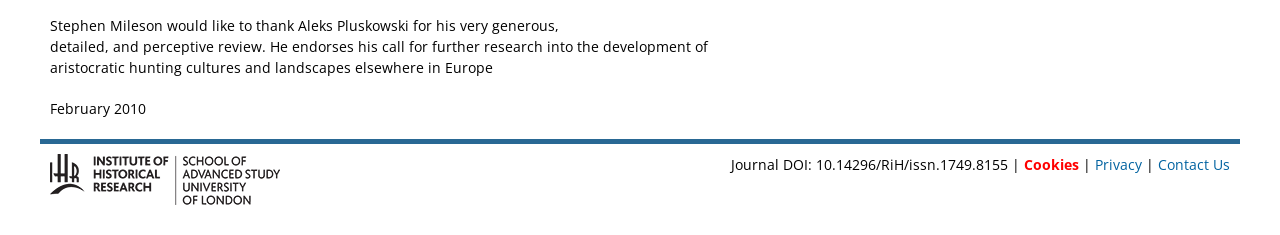What is the date mentioned on the webpage?
Please respond to the question thoroughly and include all relevant details.

The webpage contains a static text element that says 'February 2010'. This text is likely a date, and it is the only date mentioned on the webpage.